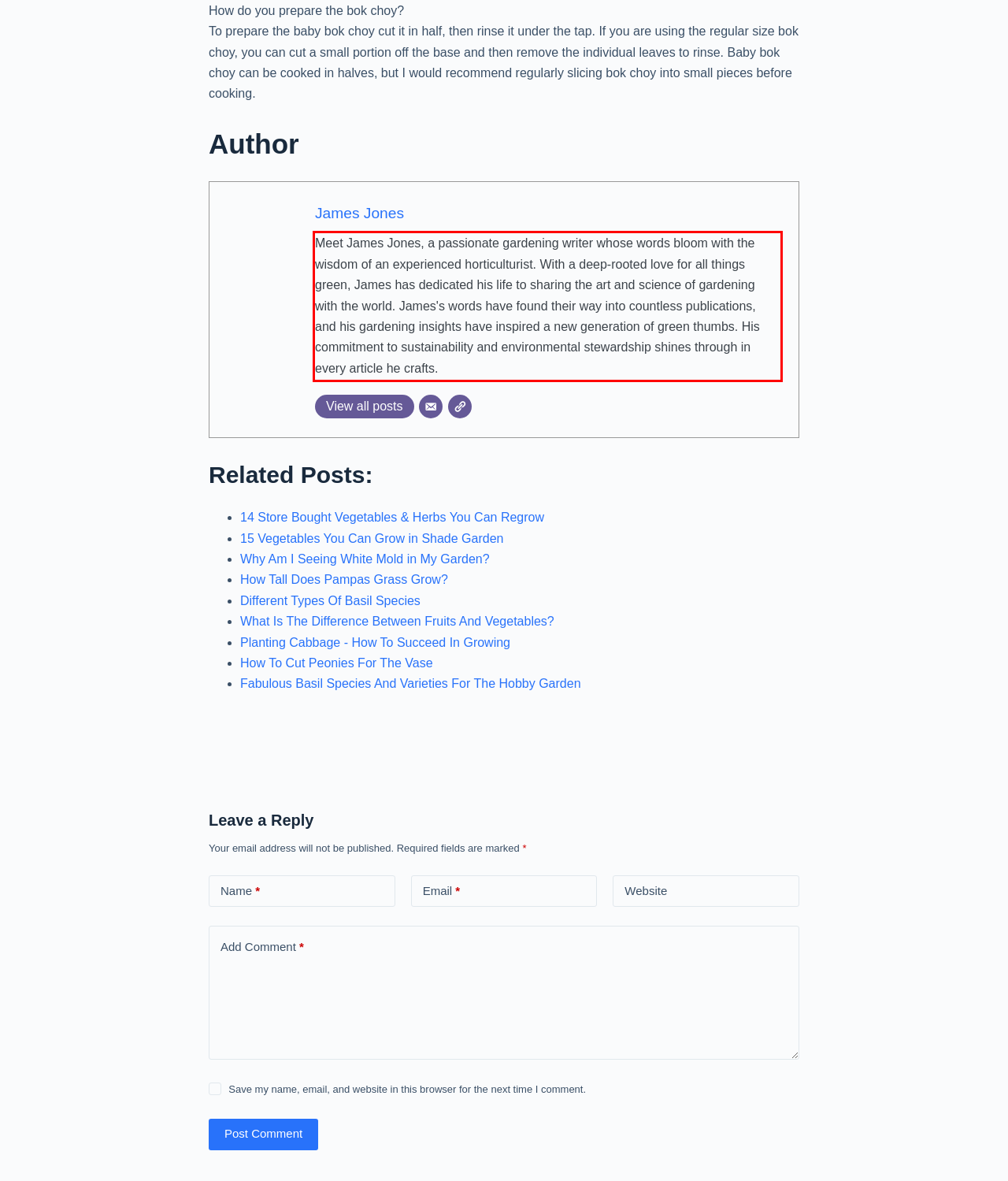Please extract the text content from the UI element enclosed by the red rectangle in the screenshot.

Meet James Jones, a passionate gardening writer whose words bloom with the wisdom of an experienced horticulturist. With a deep-rooted love for all things green, James has dedicated his life to sharing the art and science of gardening with the world. James's words have found their way into countless publications, and his gardening insights have inspired a new generation of green thumbs. His commitment to sustainability and environmental stewardship shines through in every article he crafts.